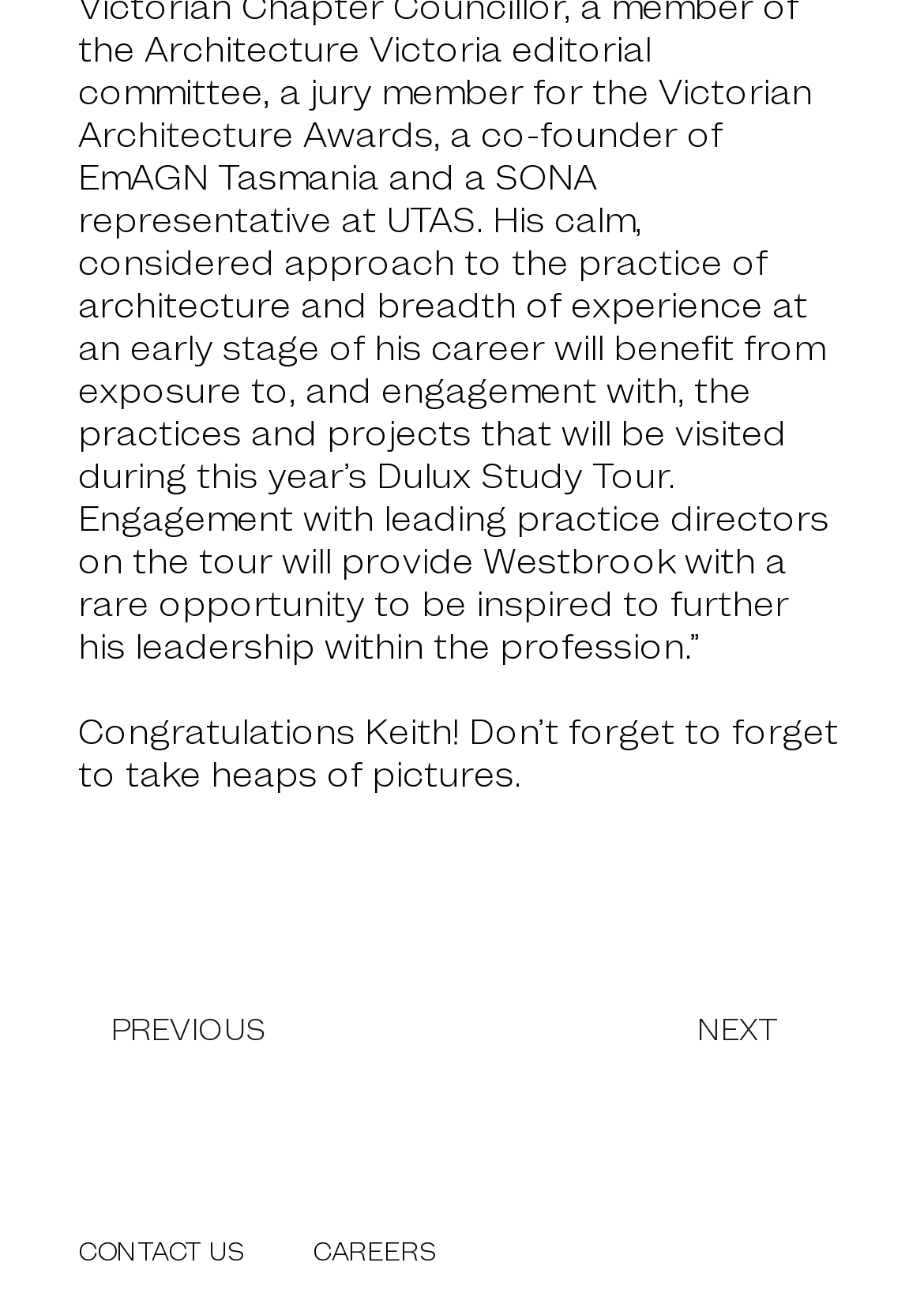Using the element description CONTACT US, predict the bounding box coordinates for the UI element. Provide the coordinates in (top-left x, top-left y, bottom-right x, bottom-right y) format with values ranging from 0 to 1.

[0.085, 0.939, 0.264, 0.964]